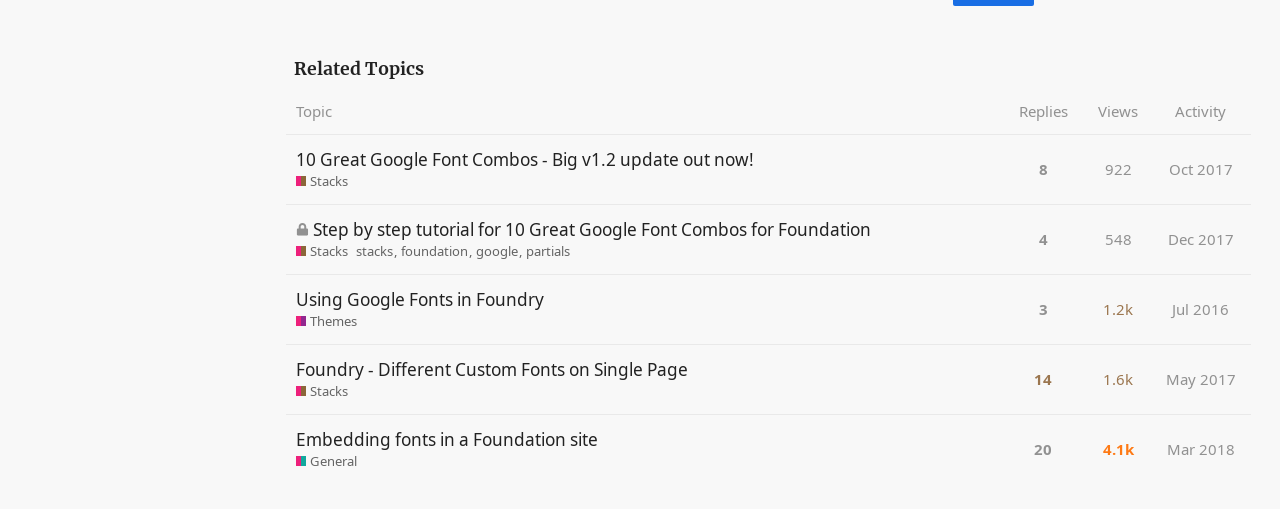Locate the bounding box coordinates of the UI element described by: "4". Provide the coordinates as four float numbers between 0 and 1, formatted as [left, top, right, bottom].

[0.808, 0.426, 0.823, 0.514]